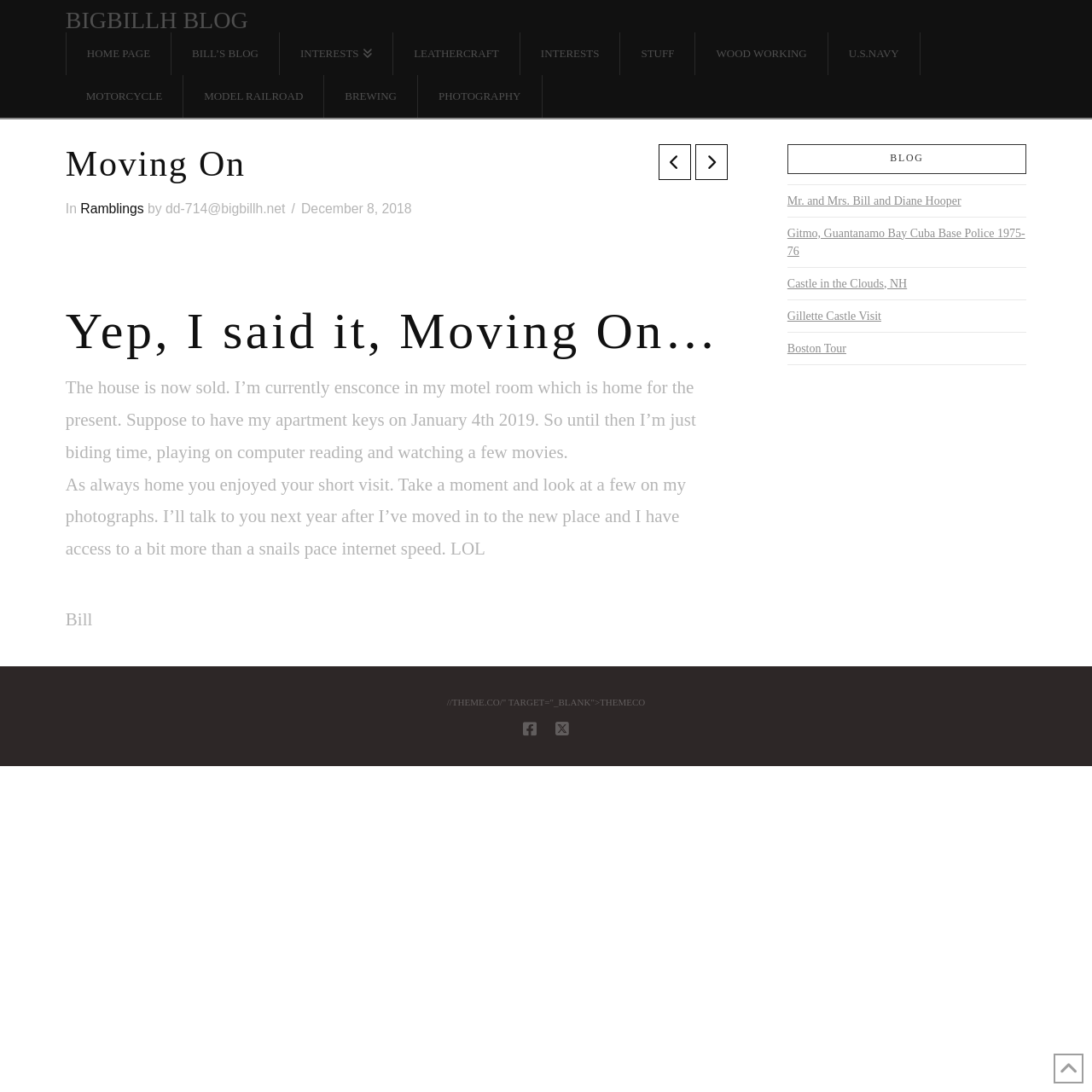Please determine the bounding box coordinates of the element's region to click for the following instruction: "view leathercraft interests".

[0.36, 0.03, 0.476, 0.069]